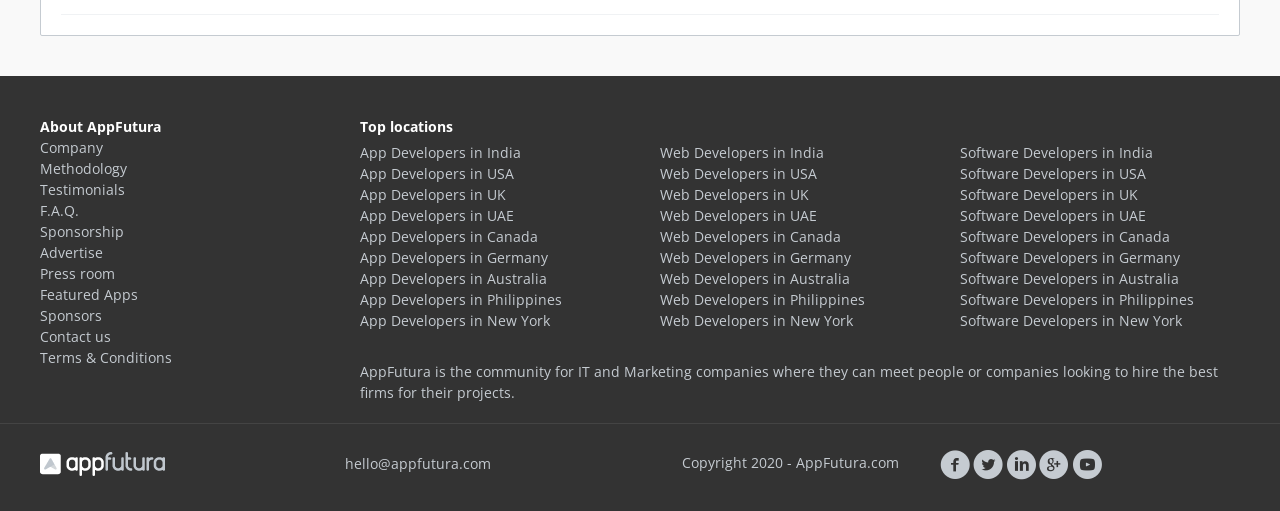Using a single word or phrase, answer the following question: 
What is the contact email of AppFutura?

hello@appfutura.com